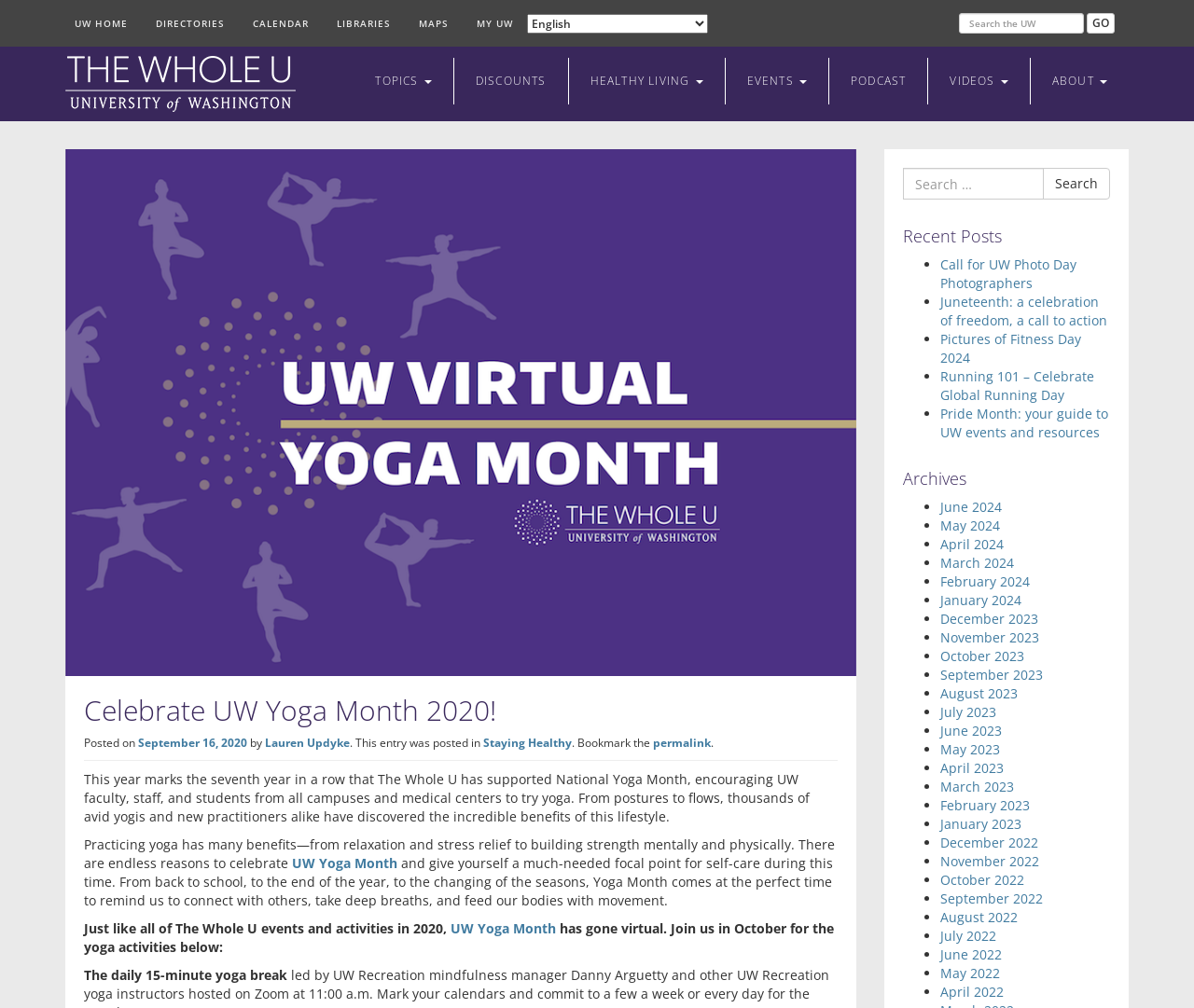Identify the bounding box coordinates for the element you need to click to achieve the following task: "Select a language". The coordinates must be four float values ranging from 0 to 1, formatted as [left, top, right, bottom].

[0.441, 0.014, 0.593, 0.033]